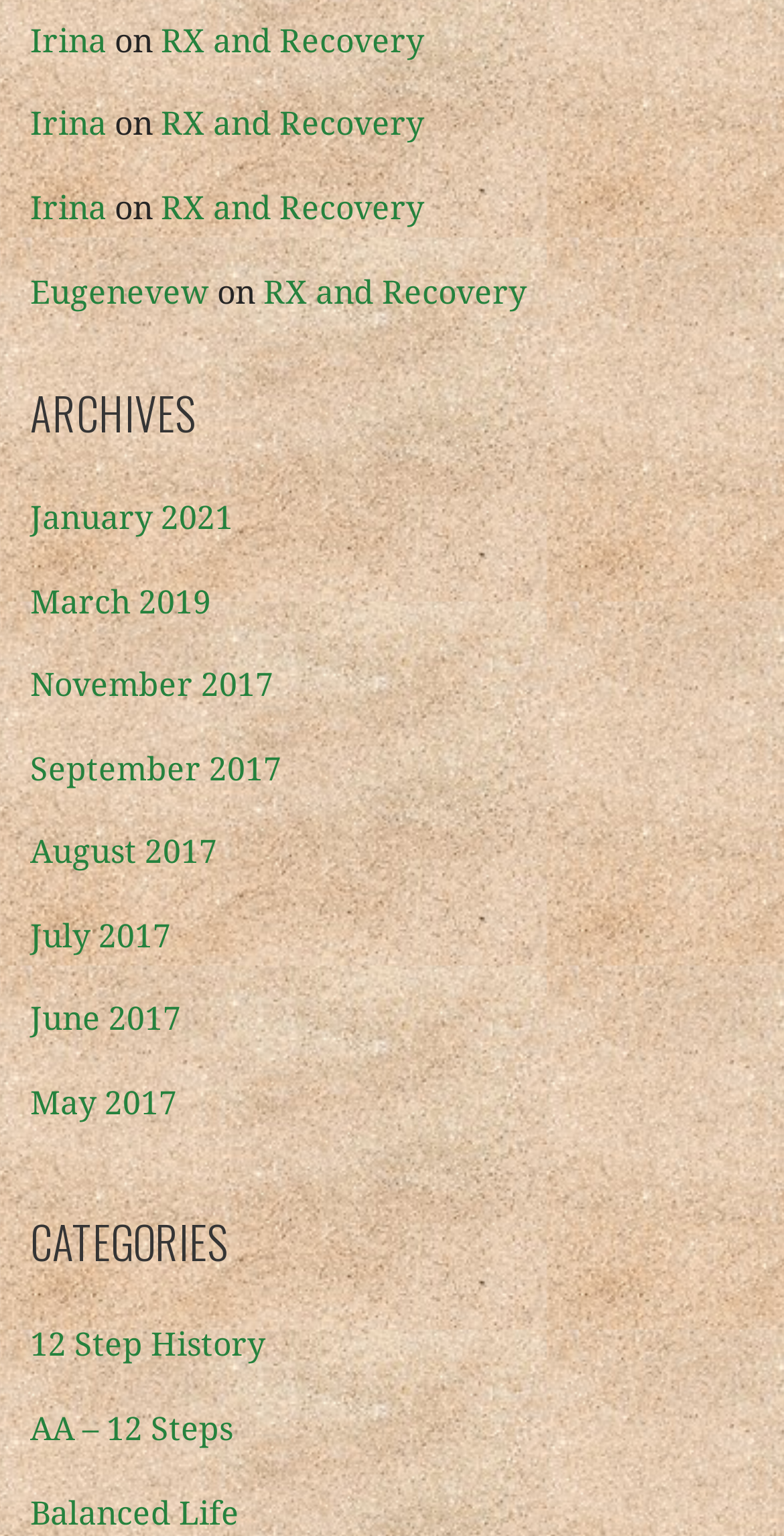Refer to the screenshot and answer the following question in detail:
How many categories are listed?

I counted the number of links under the 'CATEGORIES' section and found three categories: '12 Step History', 'AA – 12 Steps', and 'Balanced Life'.